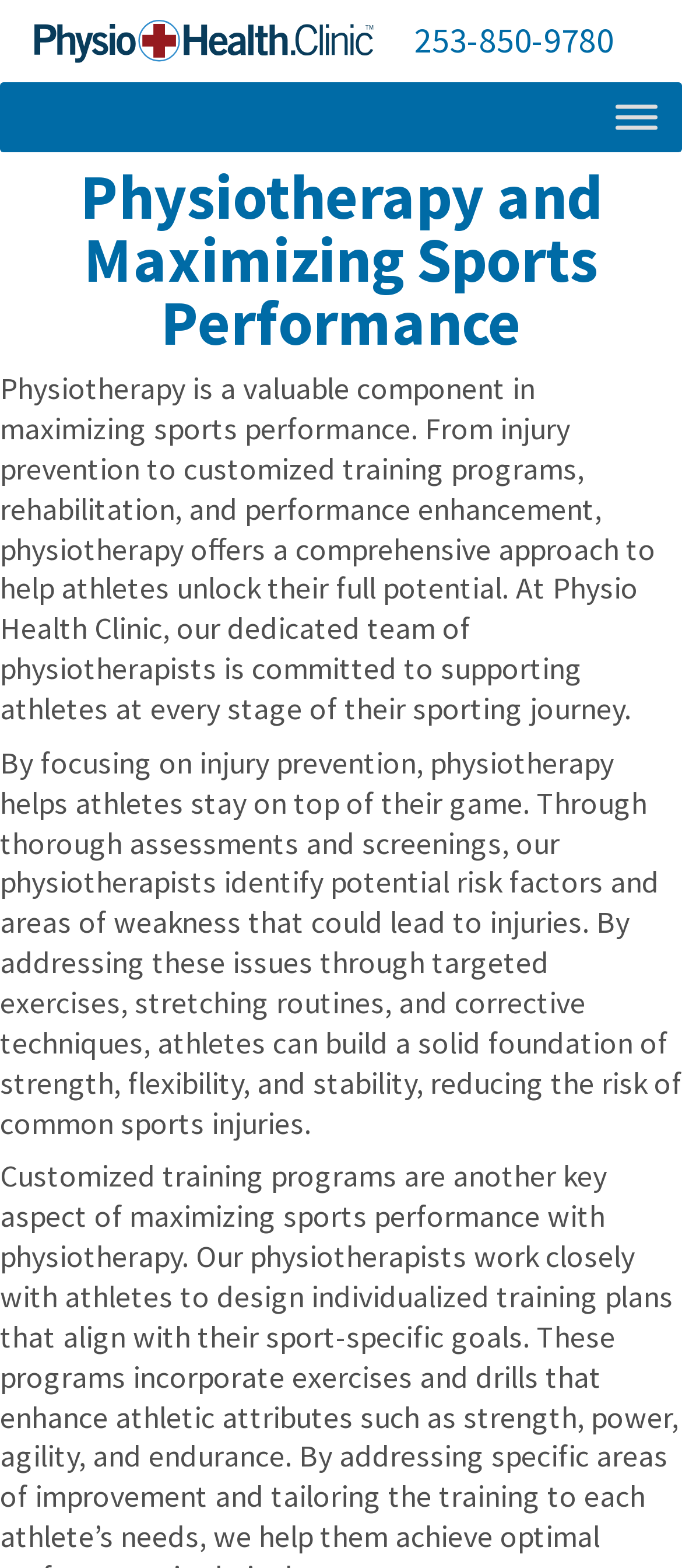Give a concise answer using one word or a phrase to the following question:
What is the role of the dedicated team of physiotherapists at Physio Health Clinic?

To support athletes at every stage of their sporting journey